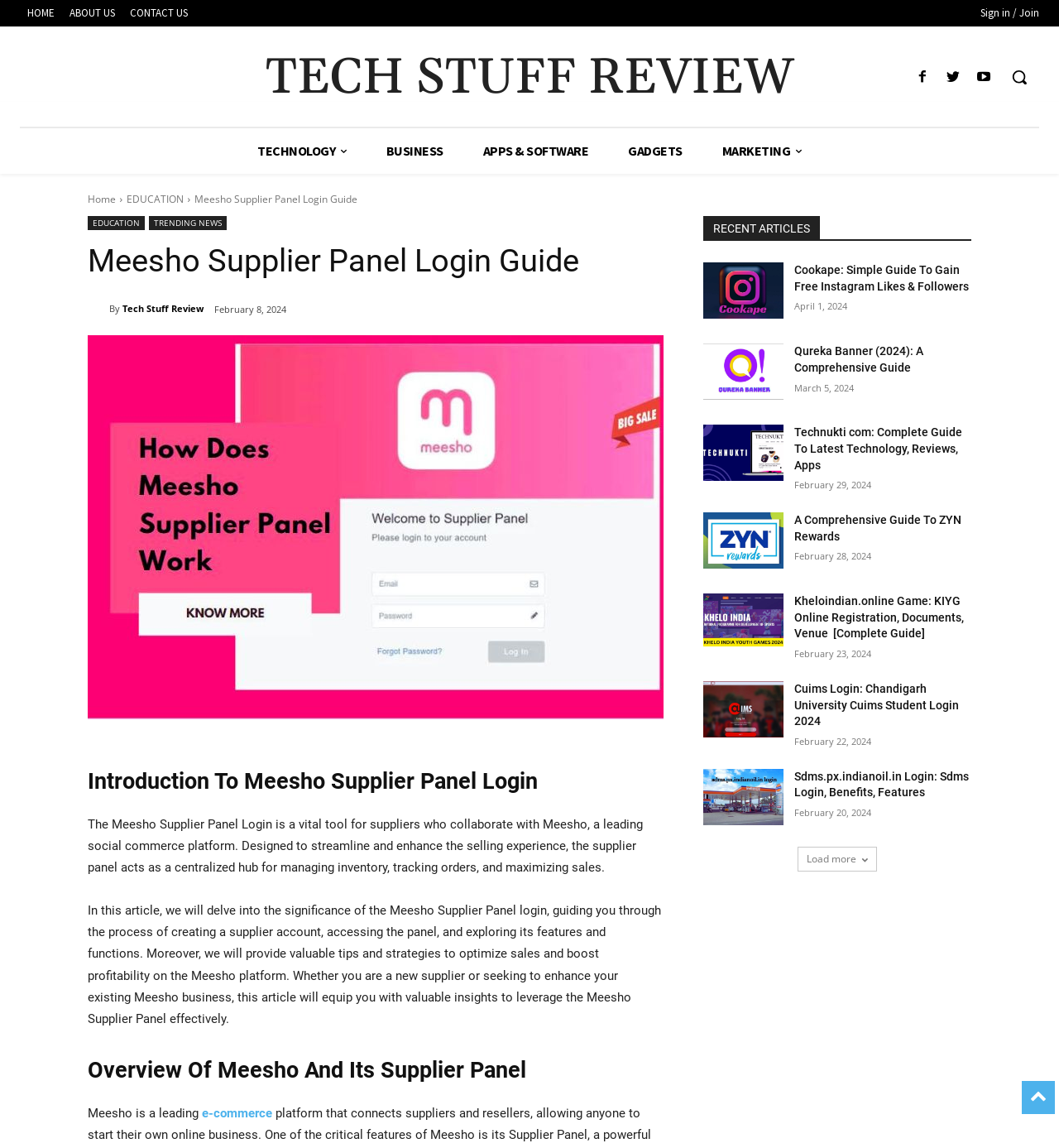Given the element description Tech Stuff Review, predict the bounding box coordinates for the UI element in the webpage screenshot. The format should be (top-left x, top-left y, bottom-right x, bottom-right y), and the values should be between 0 and 1.

[0.345, 0.045, 0.655, 0.092]